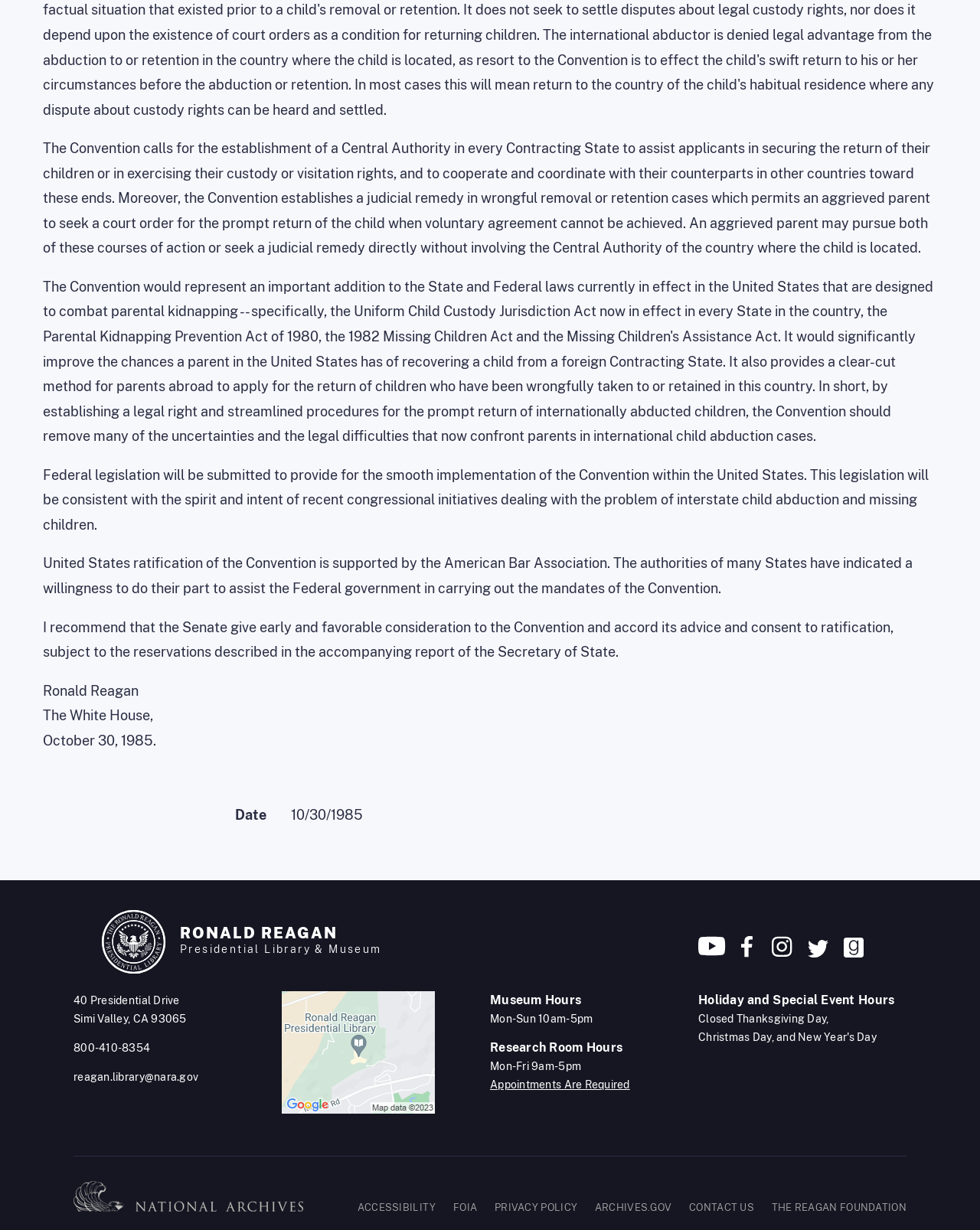Use a single word or phrase to answer the question:
What is the address of the Ronald Reagan Presidential Library & Museum?

40 Presidential Drive, Simi Valley, CA 93065